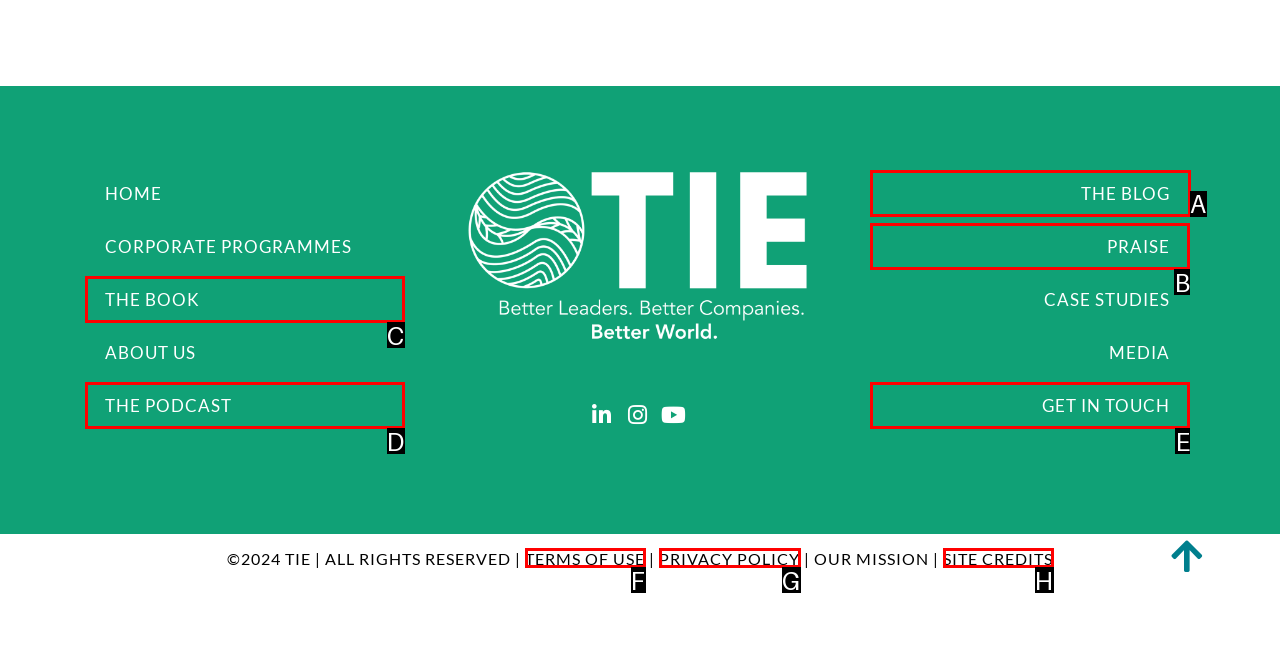To perform the task "open the blog", which UI element's letter should you select? Provide the letter directly.

A